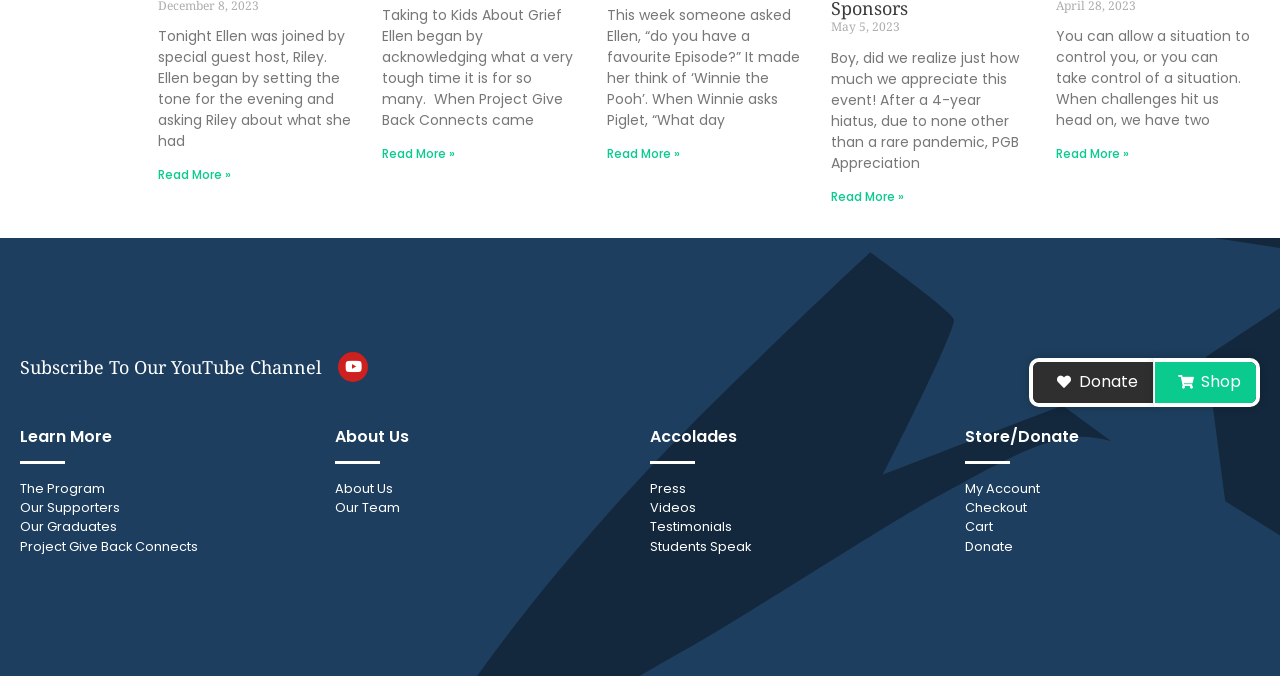Please look at the image and answer the question with a detailed explanation: What is the purpose of the 'Donate' button?

The 'Donate' button is likely used to allow users to make a donation to Project Give Back, a charitable organization or program, as indicated by the presence of the button and the overall theme of the webpage.